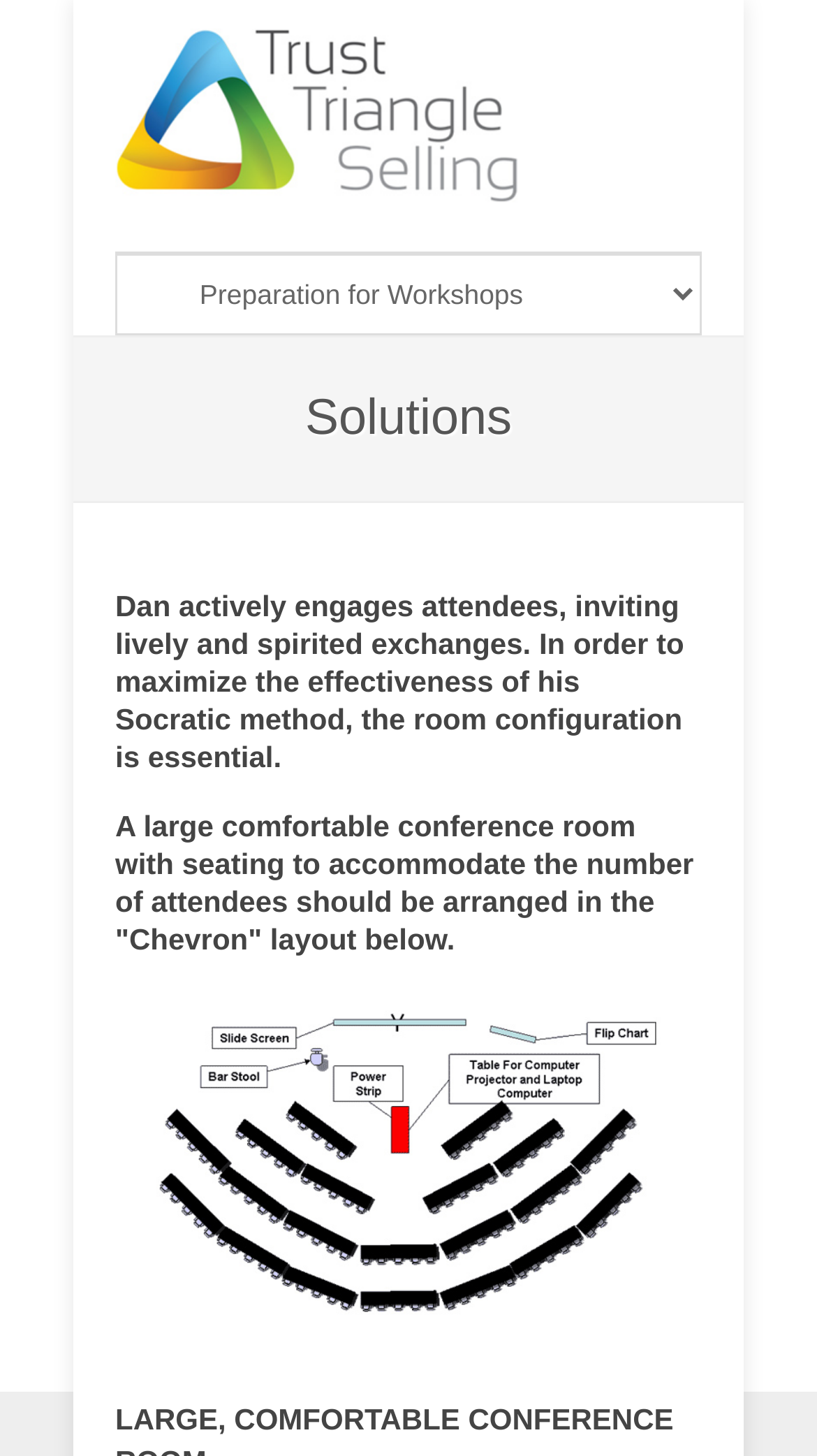What is the name of the person mentioned?
Can you provide a detailed and comprehensive answer to the question?

The webpage mentions 'Dan actively engages attendees, inviting lively and spirited exchanges.' This suggests that the person mentioned is named Dan.